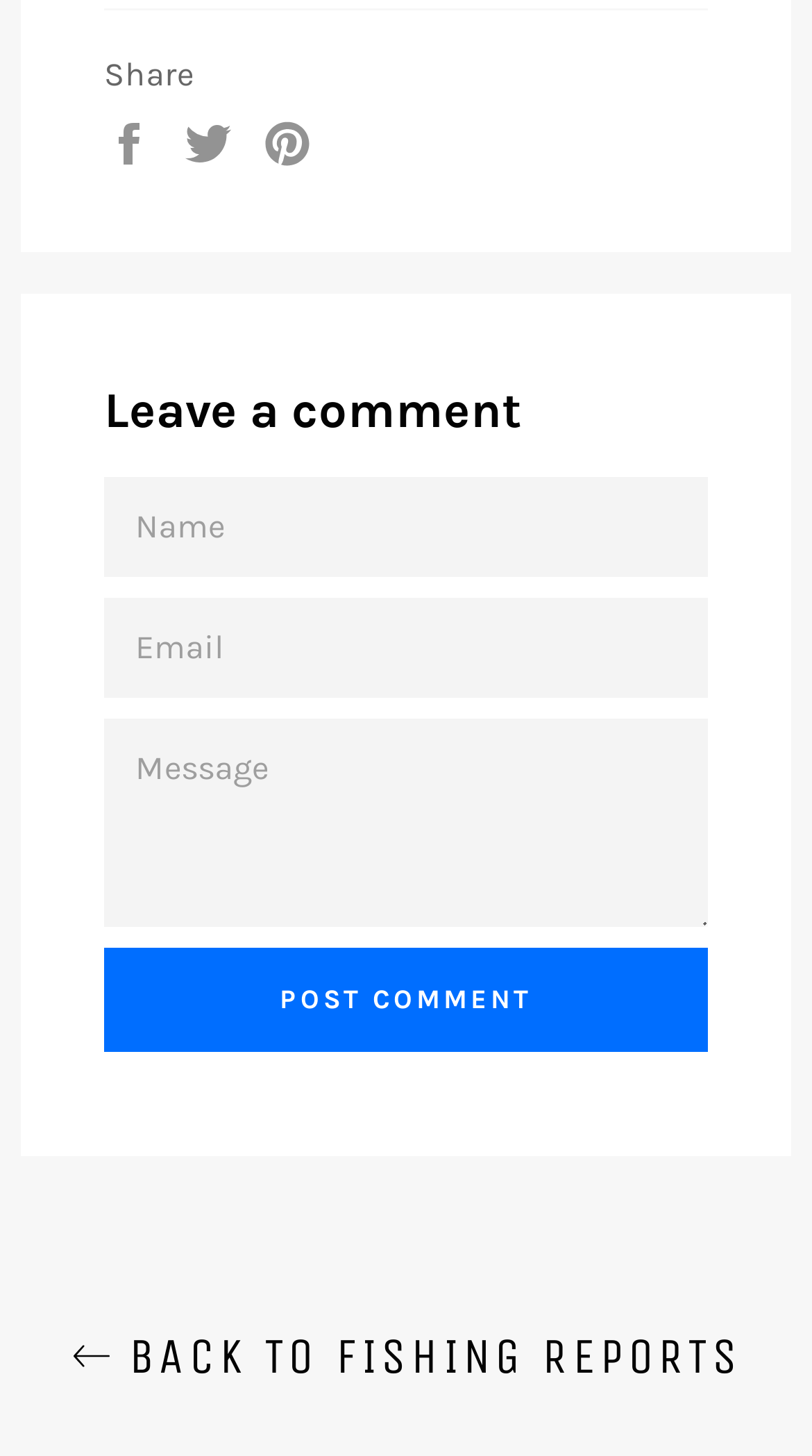Specify the bounding box coordinates of the area to click in order to execute this command: 'Share on Facebook'. The coordinates should consist of four float numbers ranging from 0 to 1, and should be formatted as [left, top, right, bottom].

[0.128, 0.083, 0.2, 0.11]